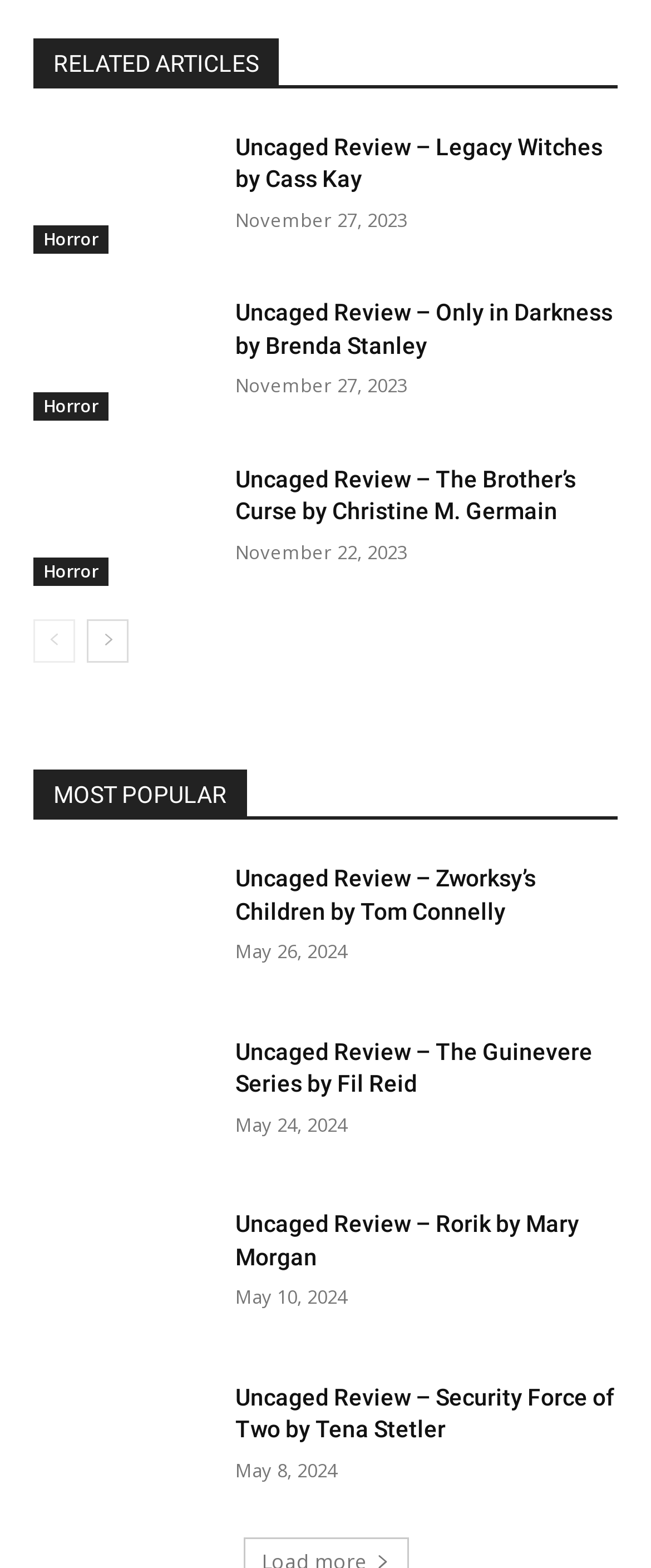Who is the author of the article 'Uncaged Review – The Brother’s Curse by Christine M. Germain'?
Based on the image, give a concise answer in the form of a single word or short phrase.

Christine M. Germain